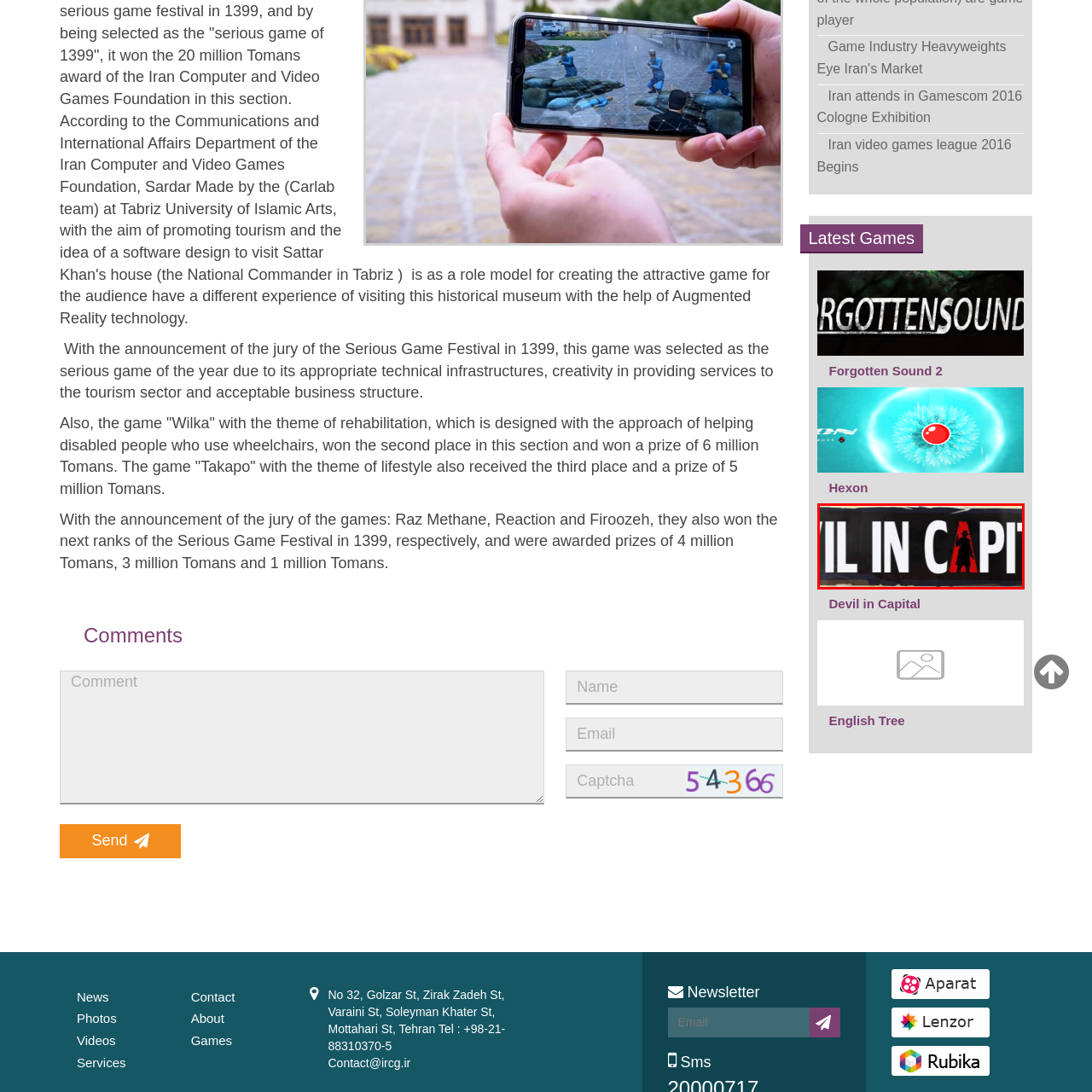Generate a detailed caption for the image contained in the red outlined area.

The image showcases the title "Devil in Capital," prominently displayed in bold white letters against a striking black background. The word "DEVIL" features a vivid red accent on the letter "I," which is stylized to include a silhouette of a figure, hinting at a narrative mystery or an intriguing character within the game's theme. This visual design captures attention and suggests a blend of danger and intrigue, aligning with the game's title. The image is part of a larger presentation showcasing various games, making it an eye-catching element for potential players and enthusiasts within the gaming community.